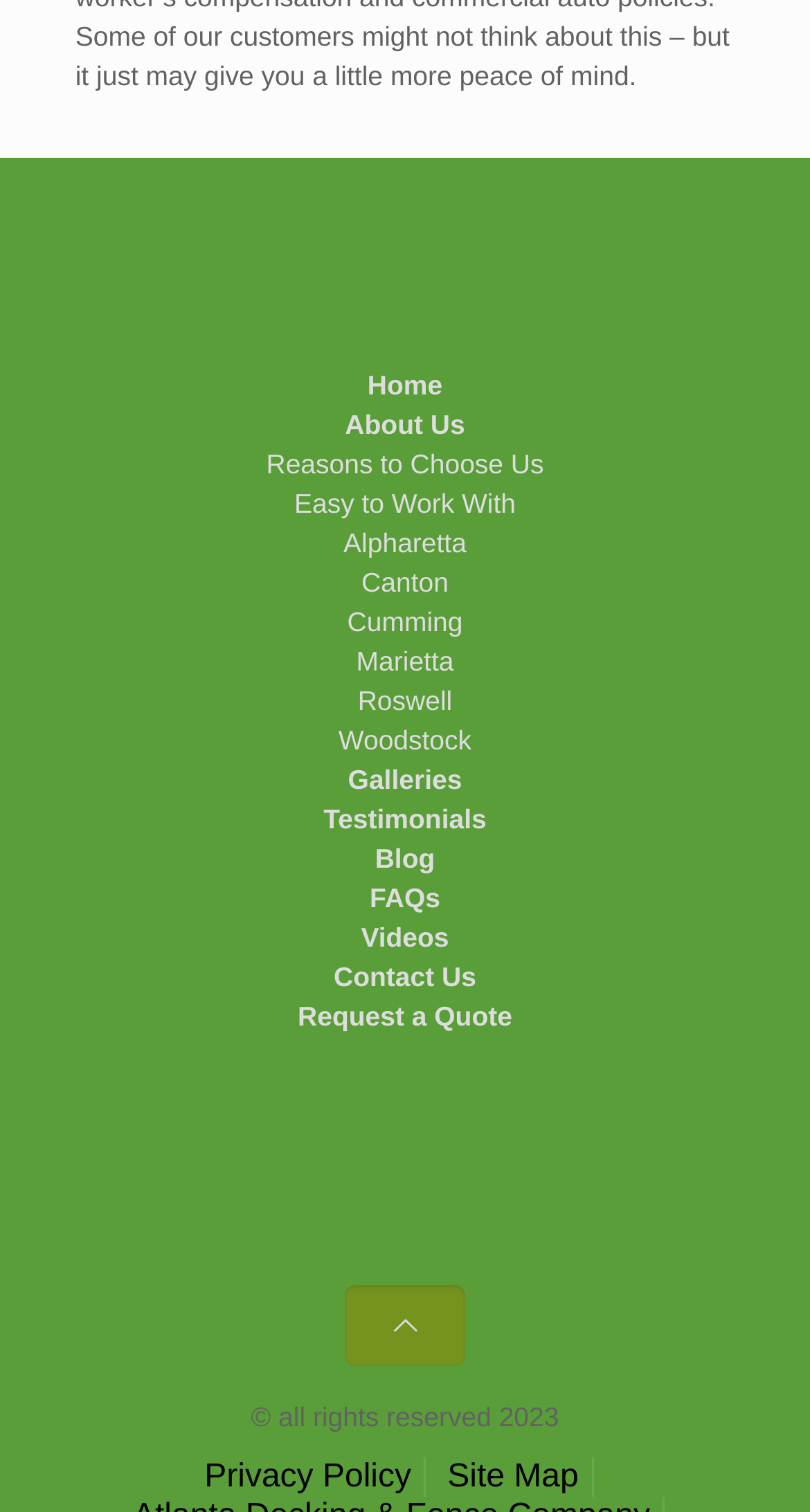Pinpoint the bounding box coordinates of the element that must be clicked to accomplish the following instruction: "contact us". The coordinates should be in the format of four float numbers between 0 and 1, i.e., [left, top, right, bottom].

[0.412, 0.636, 0.588, 0.656]